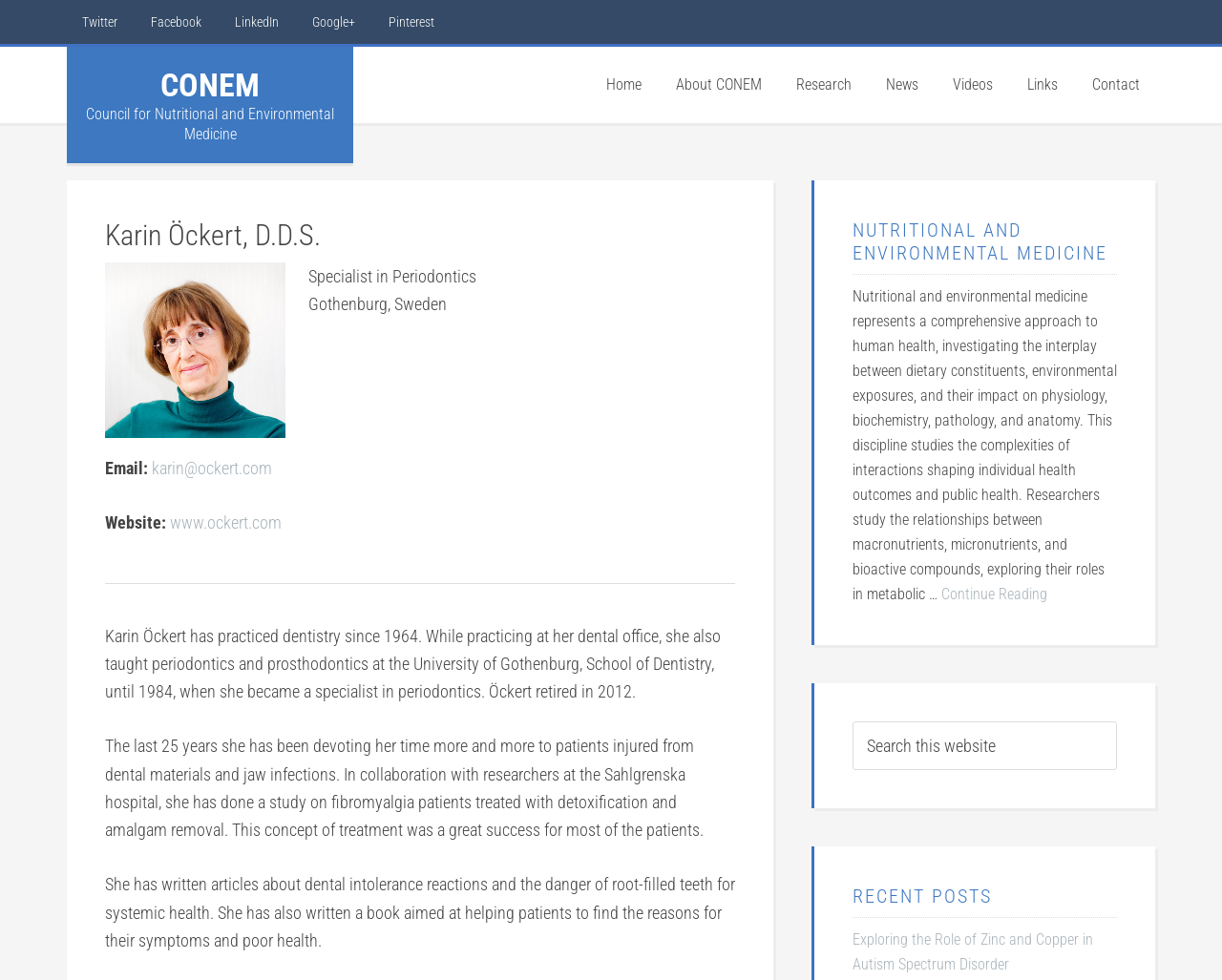What is the name of the hospital where Karin Öckert collaborated with researchers?
Using the details shown in the screenshot, provide a comprehensive answer to the question.

In the static text 'In collaboration with researchers at the Sahlgrenska hospital, she has done a study on fibromyalgia patients treated with detoxification and amalgam removal.', it is mentioned that Karin Öckert collaborated with researchers at the Sahlgrenska hospital.